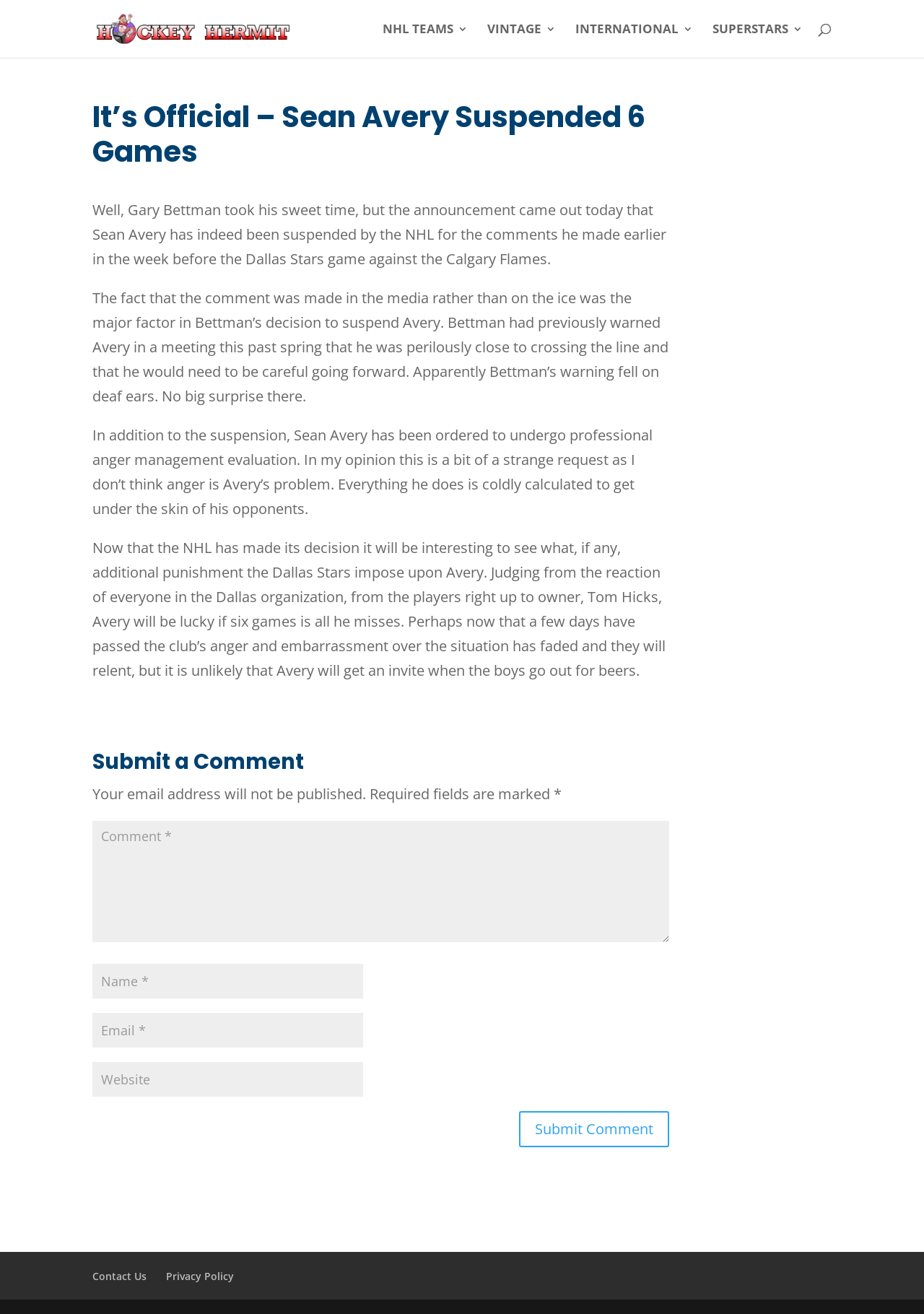Please find the bounding box coordinates of the element's region to be clicked to carry out this instruction: "Visit Hockey Hermit".

[0.104, 0.013, 0.379, 0.028]